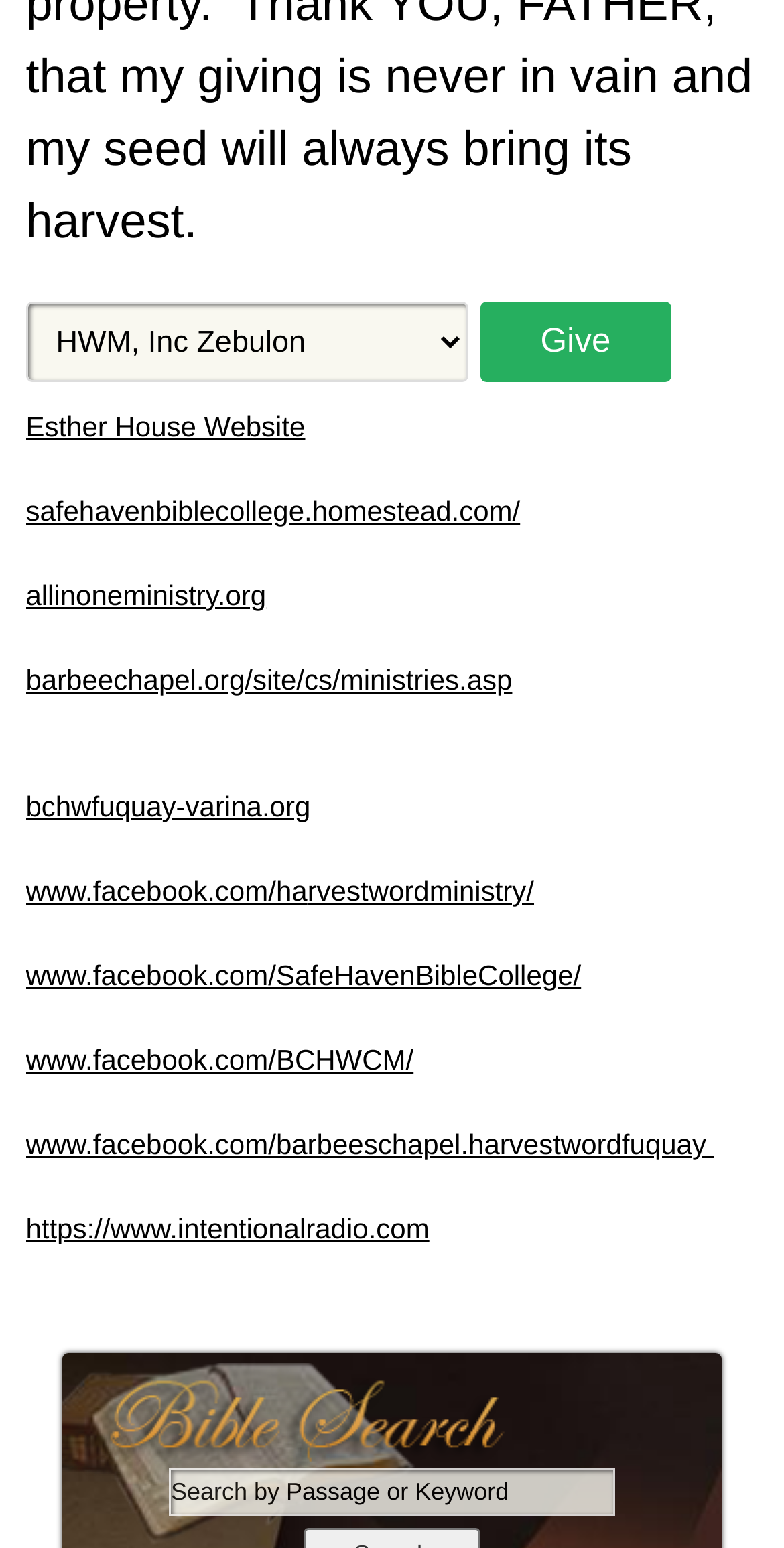Determine the bounding box coordinates of the clickable element necessary to fulfill the instruction: "search by passage or keyword". Provide the coordinates as four float numbers within the 0 to 1 range, i.e., [left, top, right, bottom].

[0.215, 0.948, 0.785, 0.979]